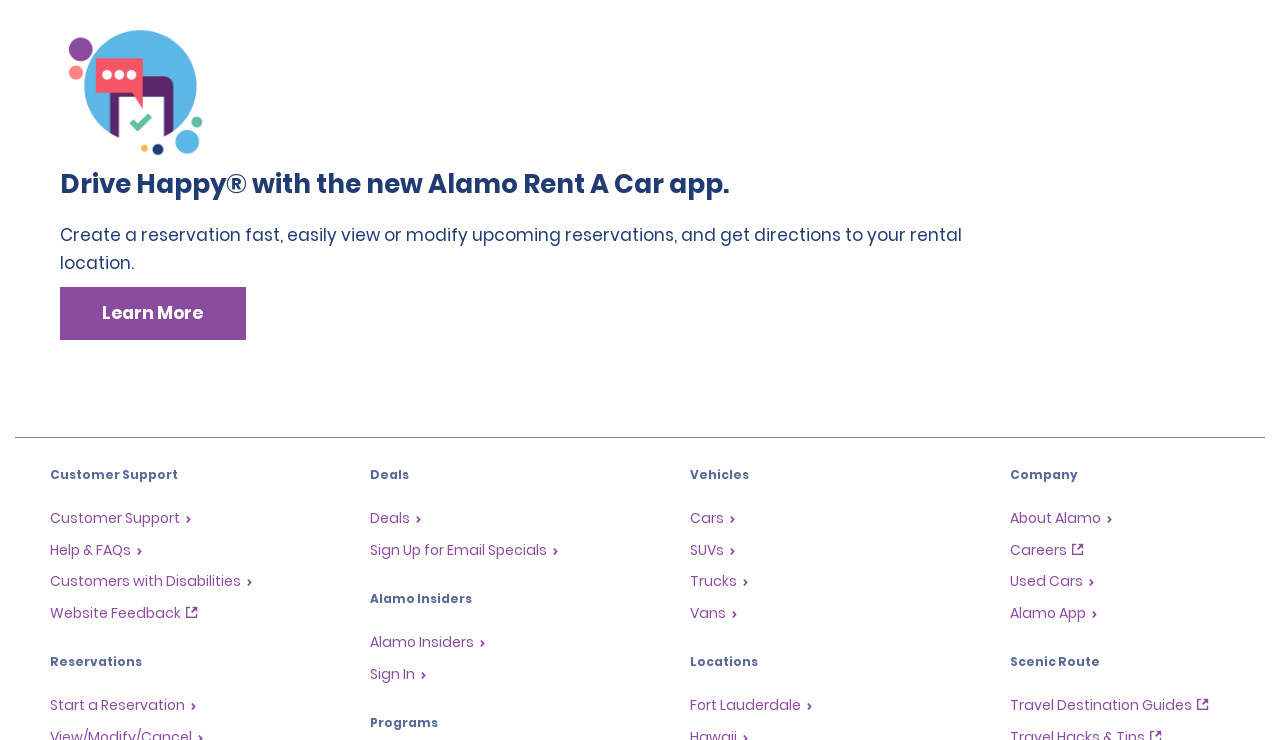Please find the bounding box coordinates (top-left x, top-left y, bottom-right x, bottom-right y) in the screenshot for the UI element described as follows: Trucks

[0.539, 0.772, 0.585, 0.799]